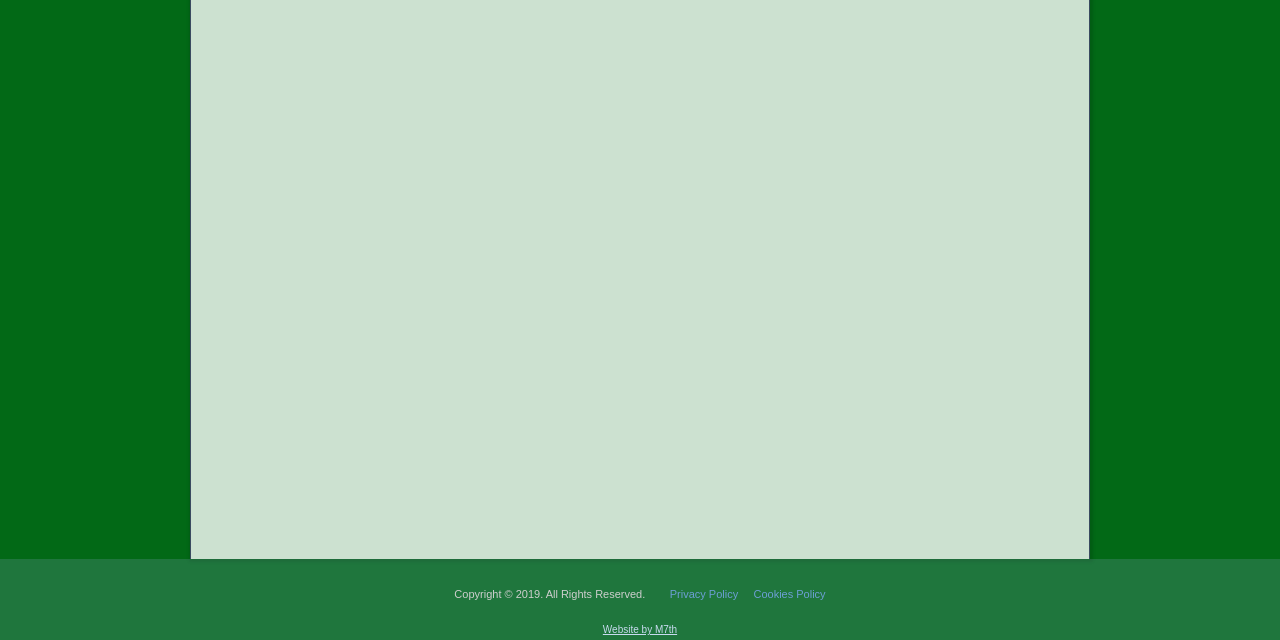Give the bounding box coordinates for the element described as: "Privacy Policy".

[0.523, 0.919, 0.577, 0.938]